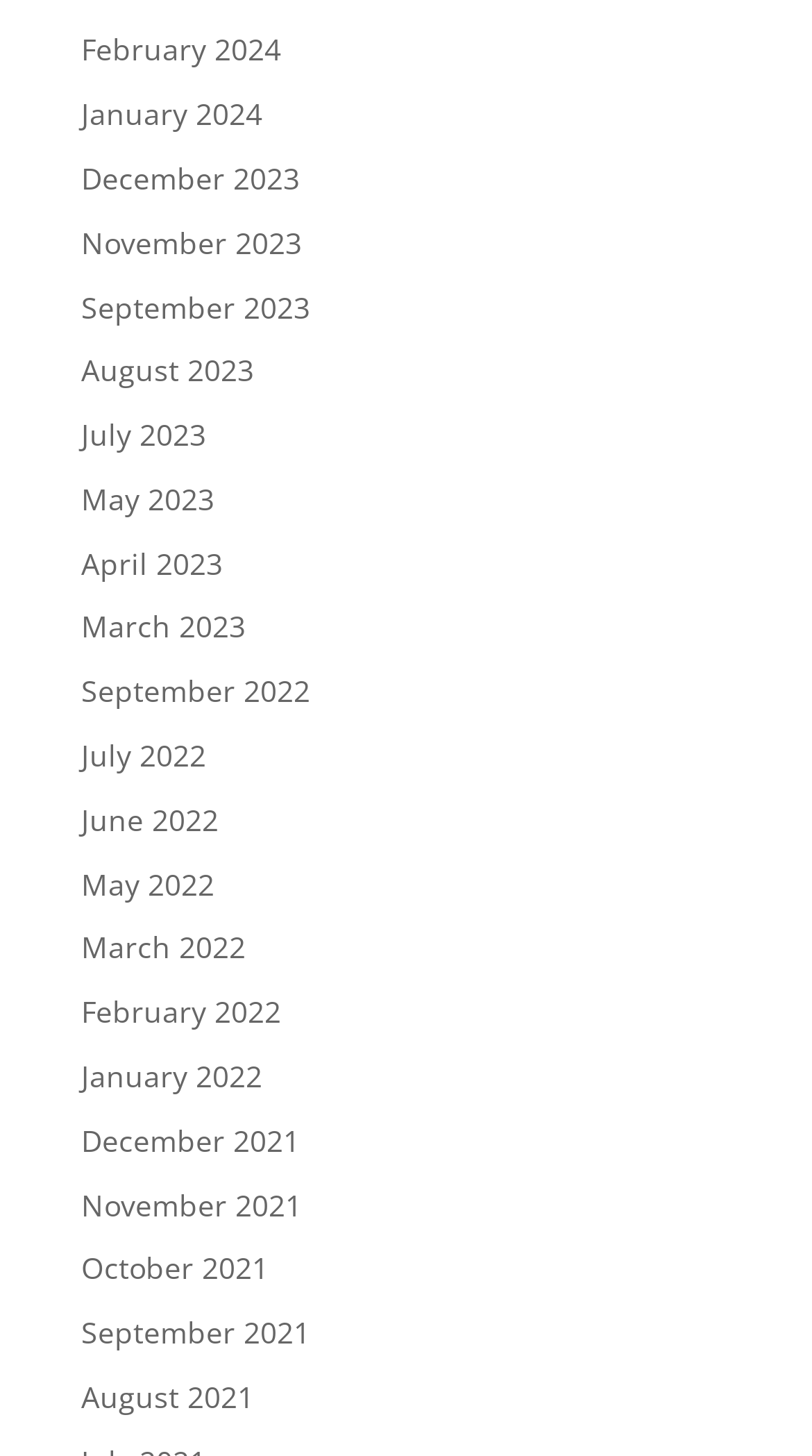Locate the coordinates of the bounding box for the clickable region that fulfills this instruction: "go to January 2022".

[0.1, 0.725, 0.323, 0.753]